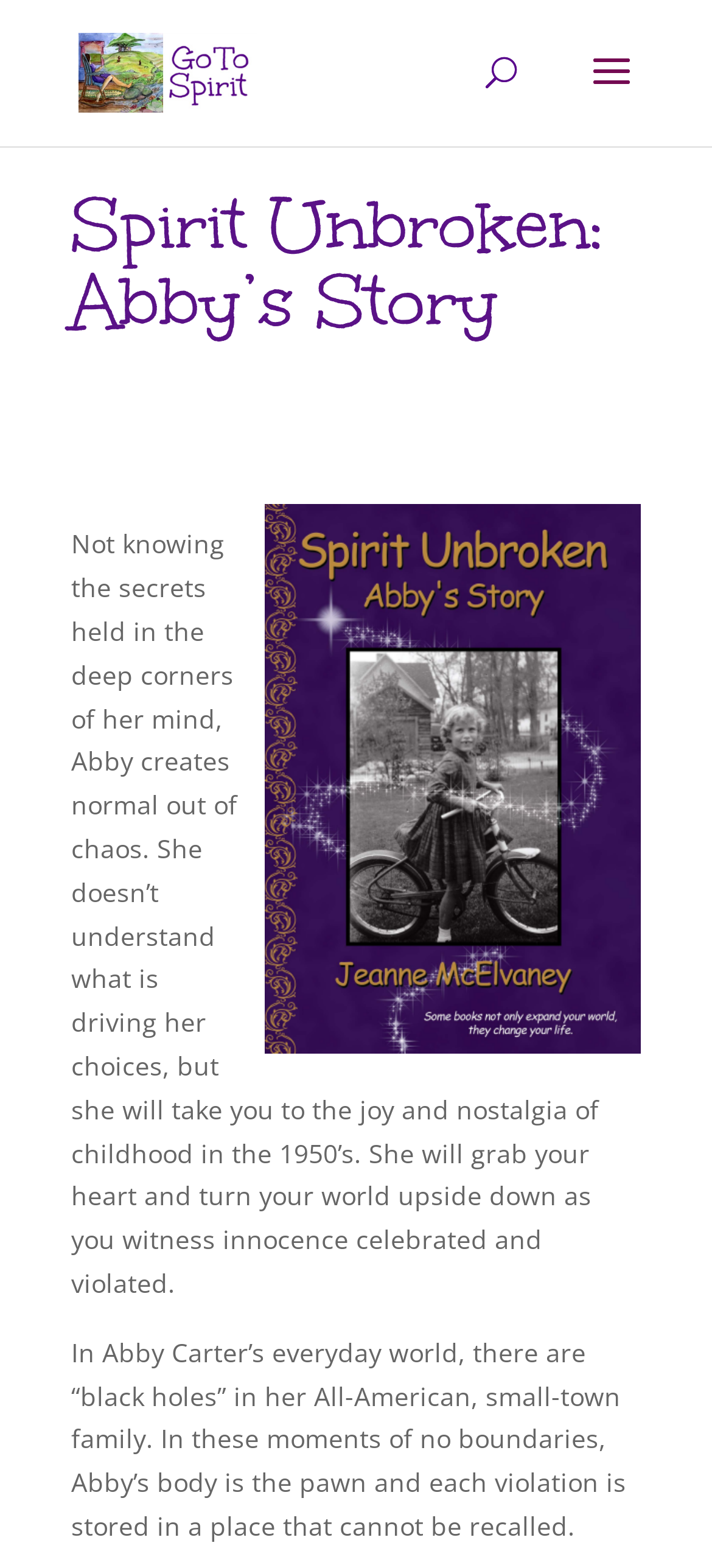What is Abby’s family like?
Use the information from the image to give a detailed answer to the question.

The text 'In Abby Carter’s everyday world, there are “black holes” in her All-American, small-town family.' suggests that Abby’s family is an All-American, small-town family, but with some dark secrets.